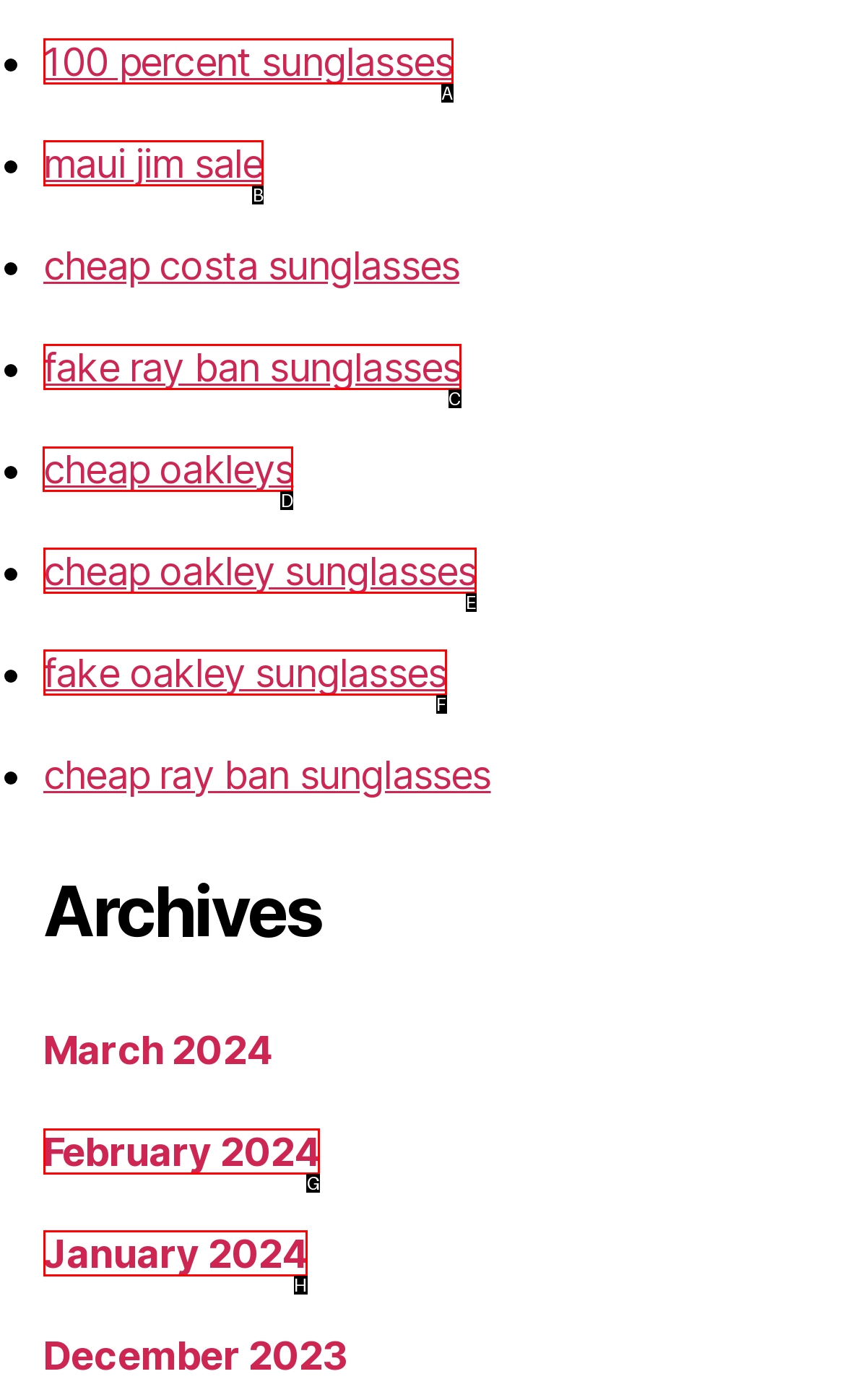From the given options, tell me which letter should be clicked to complete this task: explore cheap oakleys
Answer with the letter only.

D